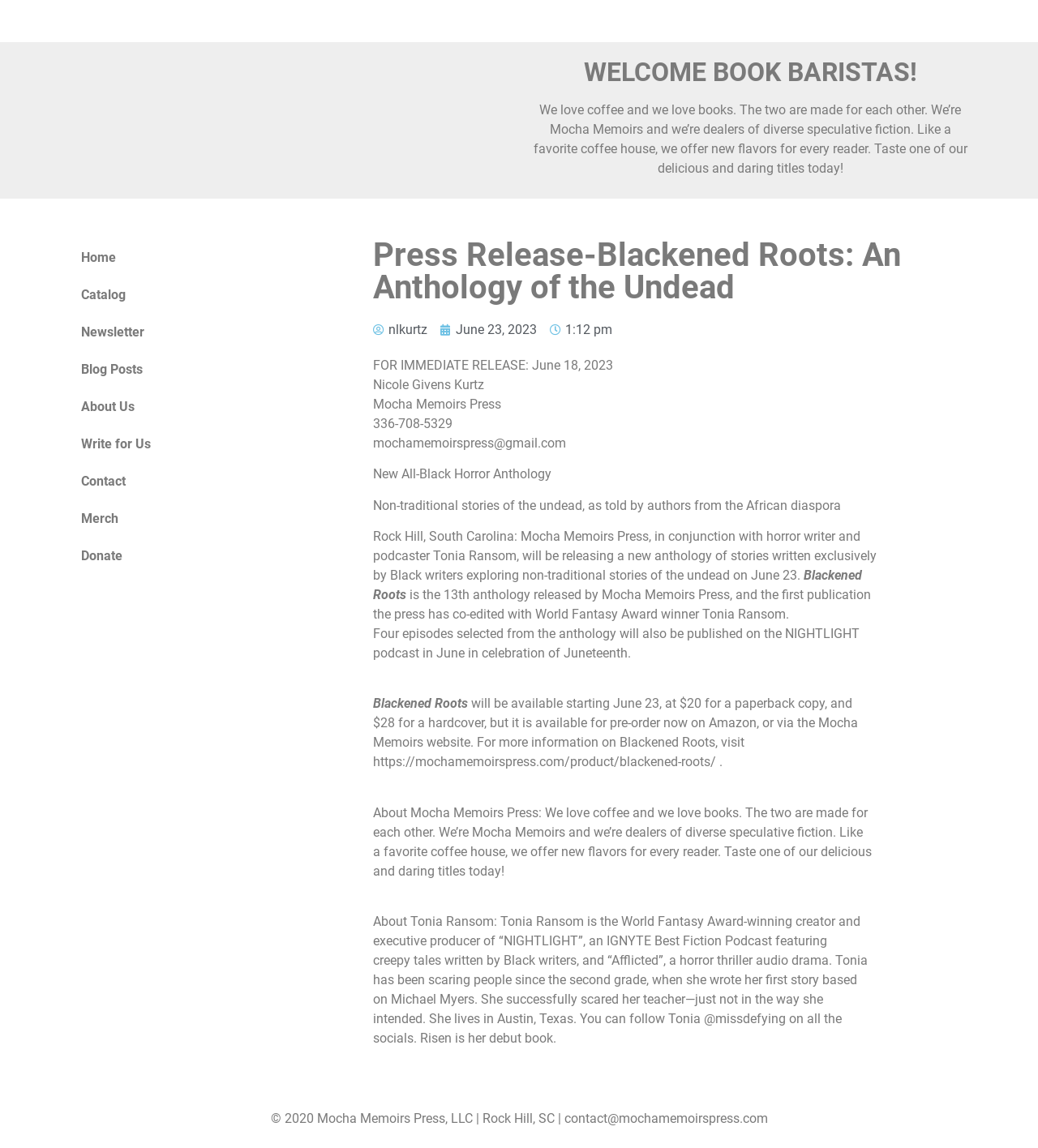Locate the bounding box of the UI element described in the following text: "June 23, 2023".

[0.424, 0.279, 0.517, 0.296]